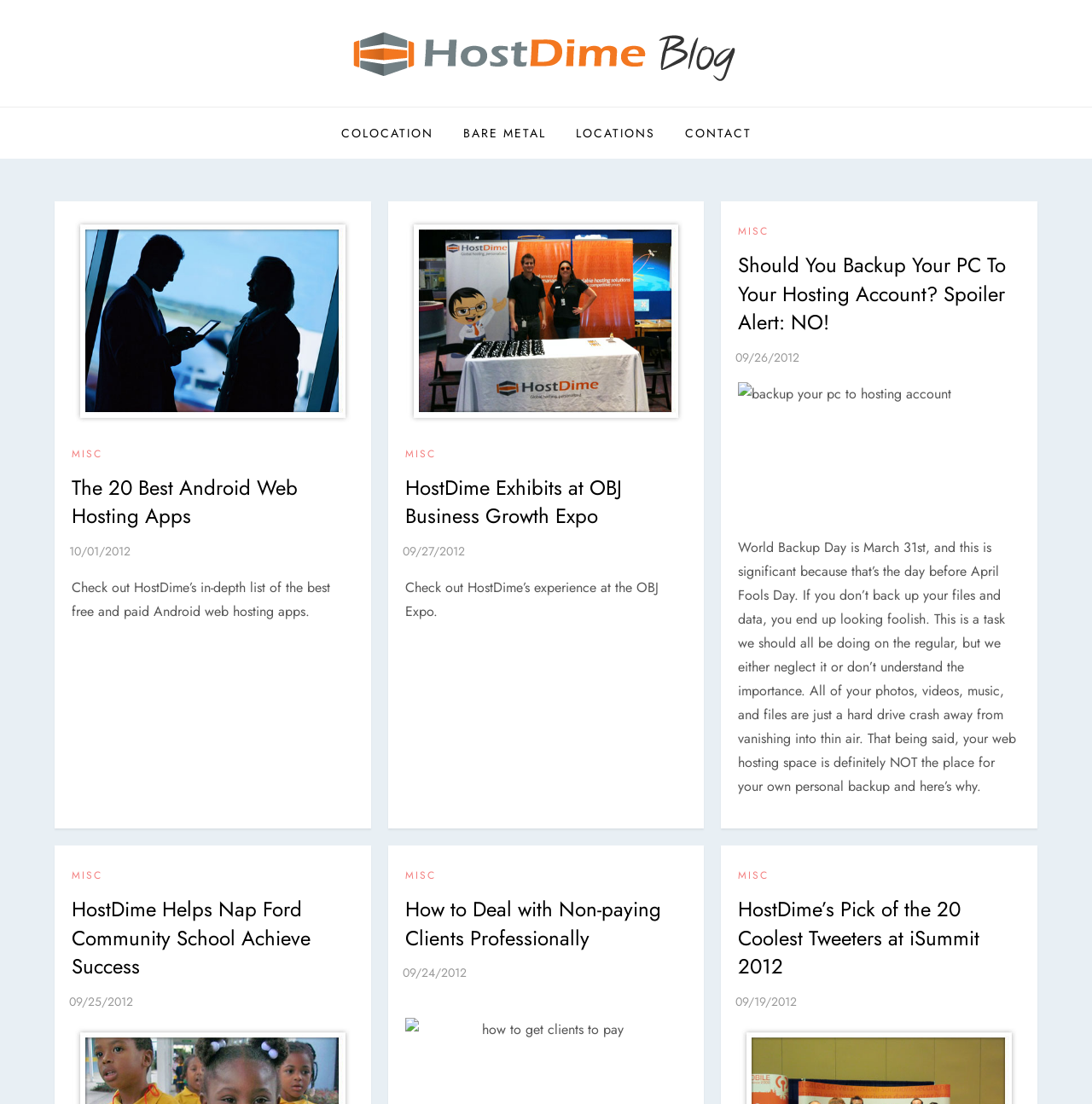For the element described, predict the bounding box coordinates as (top-left x, top-left y, bottom-right x, bottom-right y). All values should be between 0 and 1. Element description: 10/01/201212/15/2014

[0.063, 0.491, 0.12, 0.507]